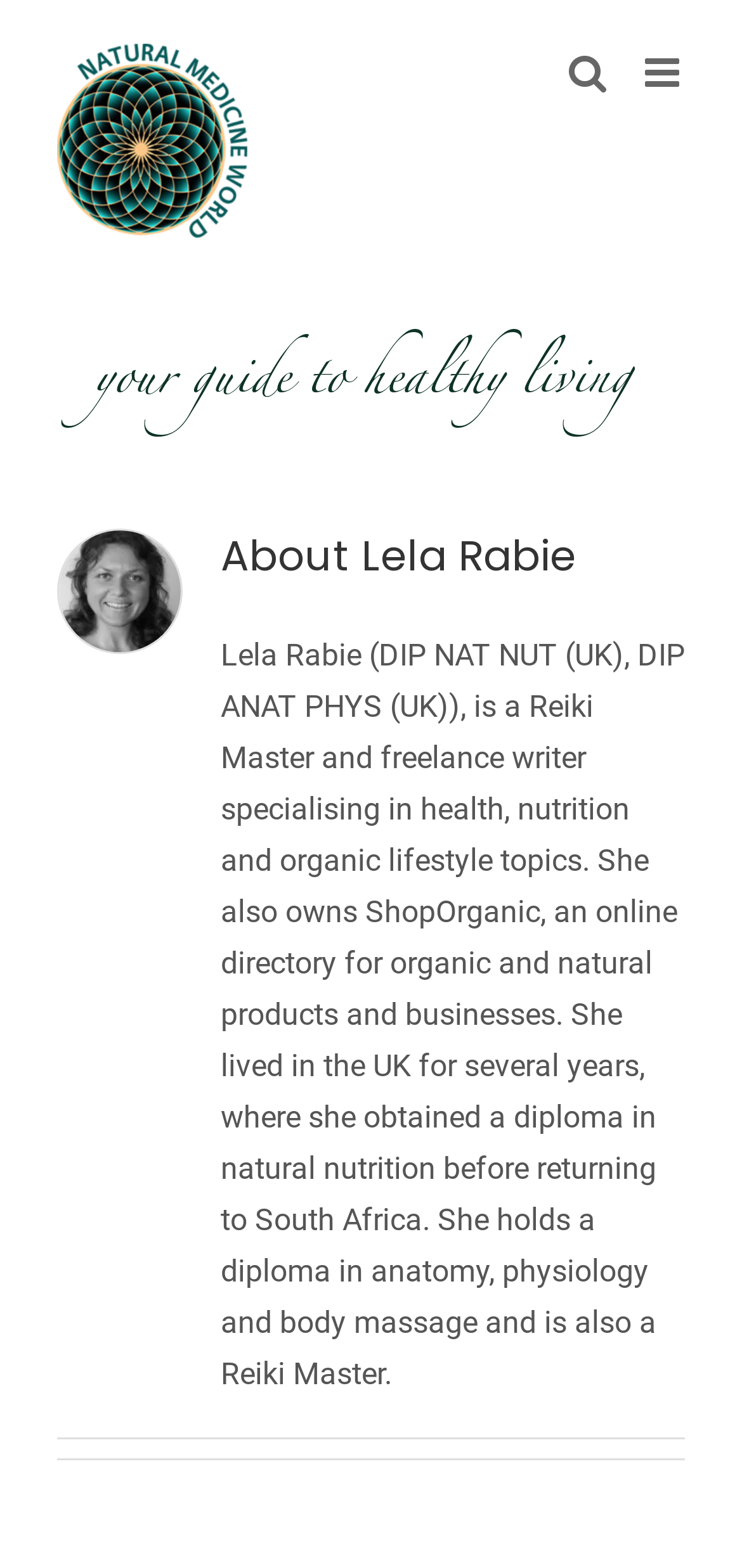Summarize the webpage comprehensively, mentioning all visible components.

The webpage is about Lela Rabie, a Reiki Master and freelance writer specializing in health, nutrition, and organic lifestyle topics. At the top left of the page, there is a logo of Natural Medicine World, accompanied by a heading that reads "your guide to healthy living". 

To the right of the logo, there are two links: "Toggle mobile menu" and "Toggle mobile search". Below the logo, there is an image, followed by a heading "About Lela Rabie" and a paragraph of text that describes Lela Rabie's background, qualifications, and expertise. 

At the bottom right of the page, there is a link with an arrow icon that says "Go to Top". There is also a layout table at the bottom of the page, which may contain additional content or navigation elements. Overall, the page appears to be a personal or professional website for Lela Rabie, showcasing her credentials and expertise in the health and wellness industry.